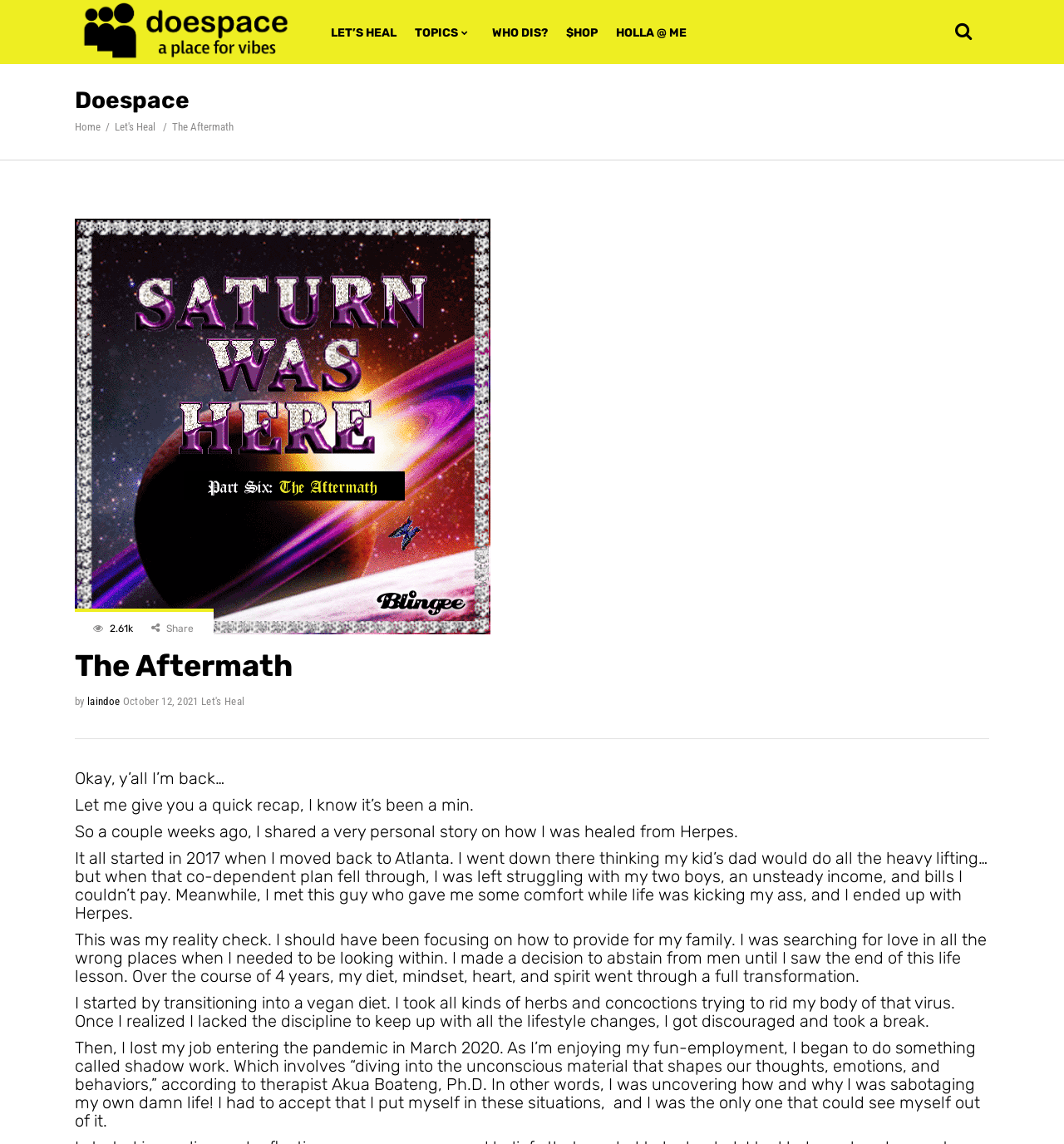Can you find the bounding box coordinates of the area I should click to execute the following instruction: "Go to LEARNING page"?

None